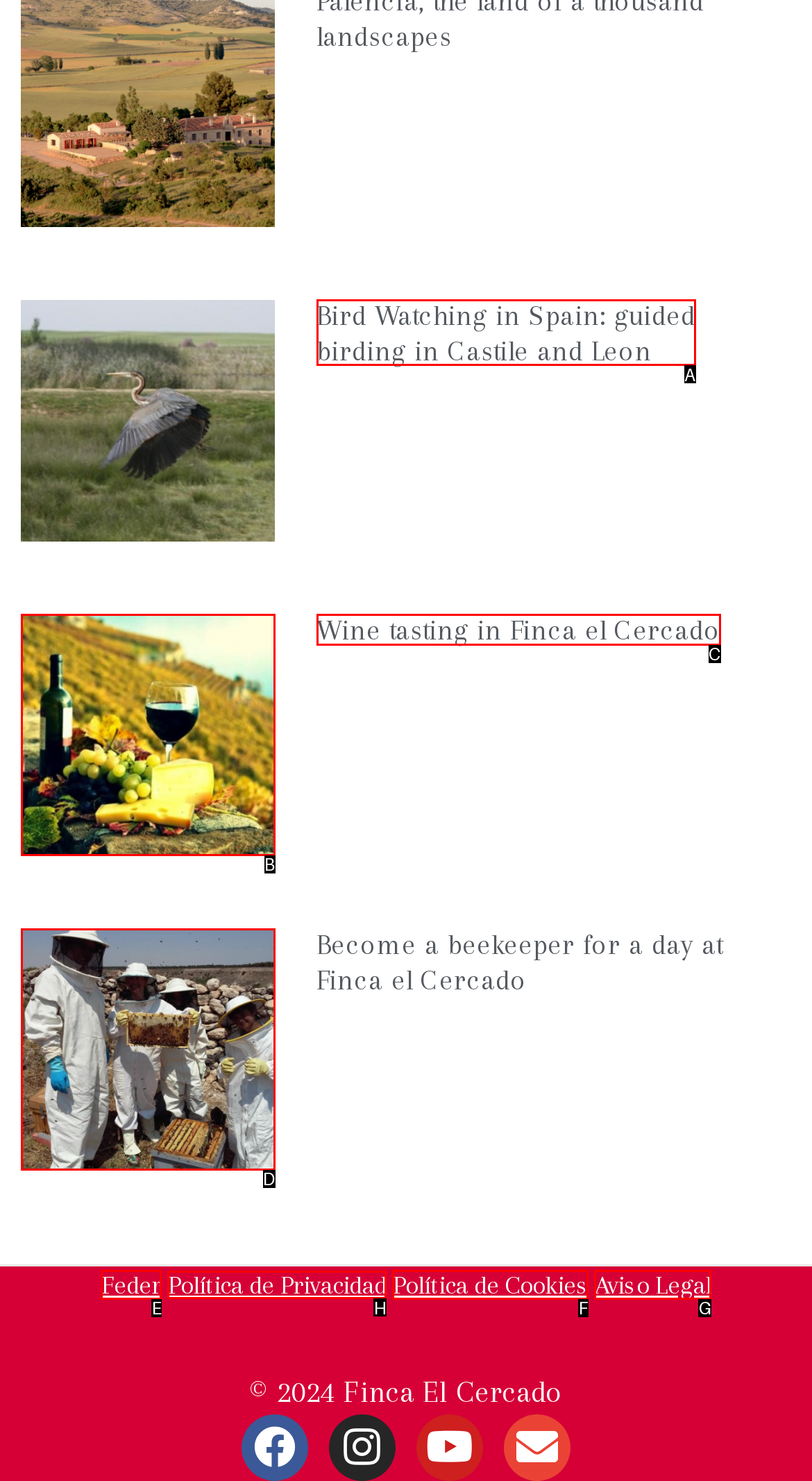Decide which UI element to click to accomplish the task: View the privacy policy
Respond with the corresponding option letter.

H